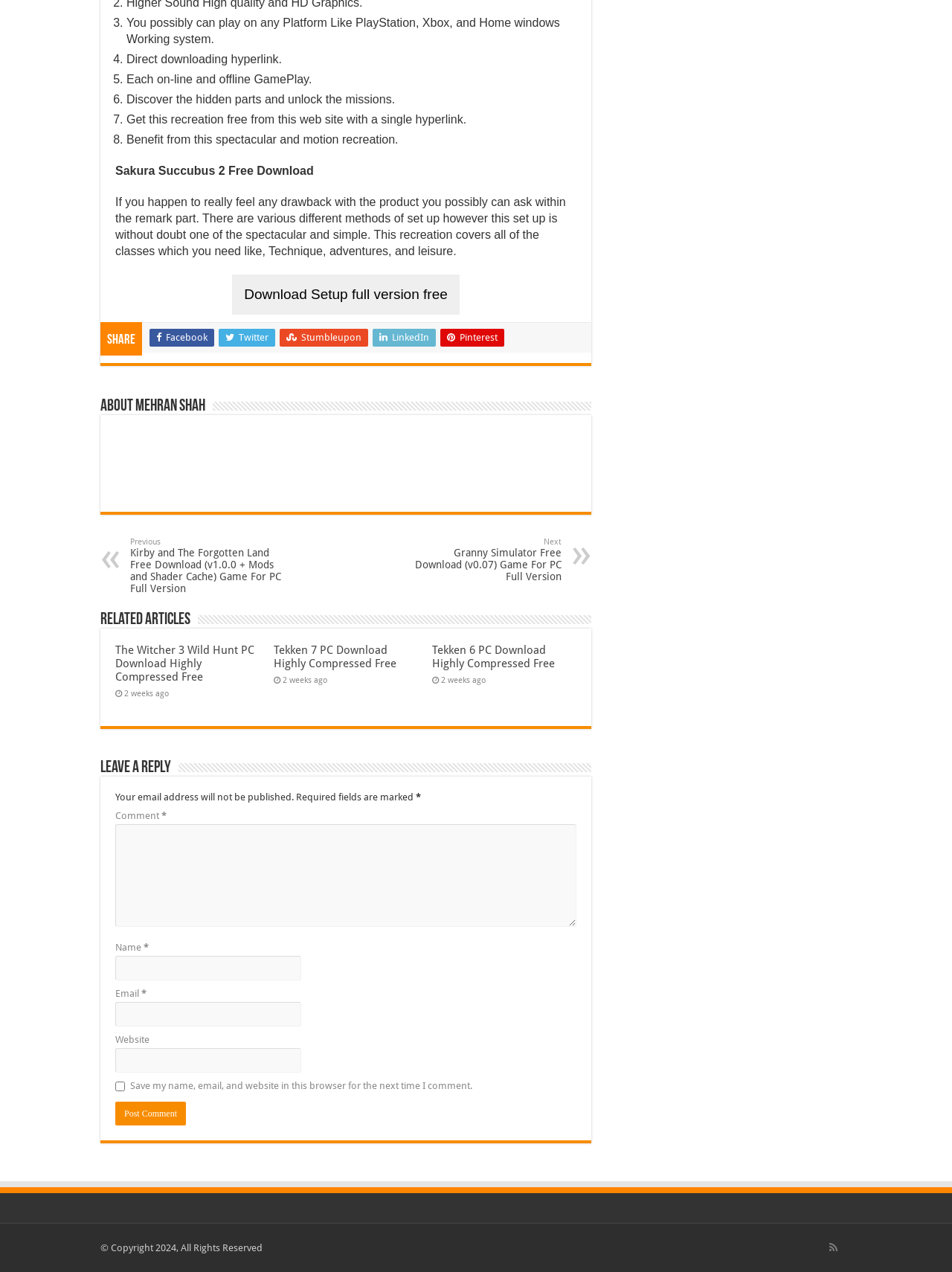Using the information in the image, give a comprehensive answer to the question: 
What is the purpose of the comment section?

The webpage has a comment section at the bottom, which allows users to leave a reply or comment on the game or the website. This section includes fields for users to enter their name, email, and website, as well as a checkbox to save their information for future comments.